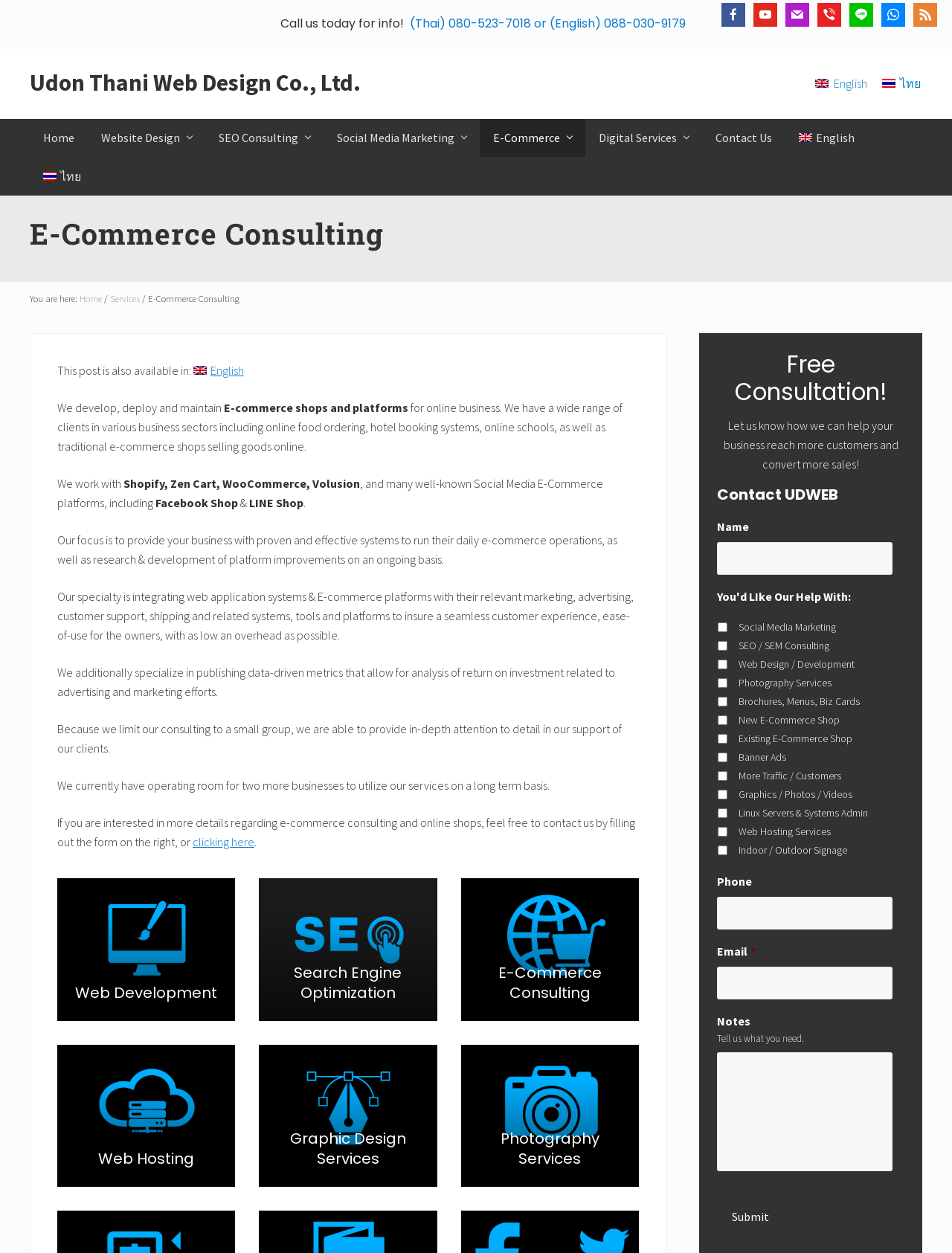Respond to the question below with a single word or phrase: What services does Udon Thani Web Design Co., Ltd. offer?

Web design, e-commerce, SEO, marketing, advertising, sales